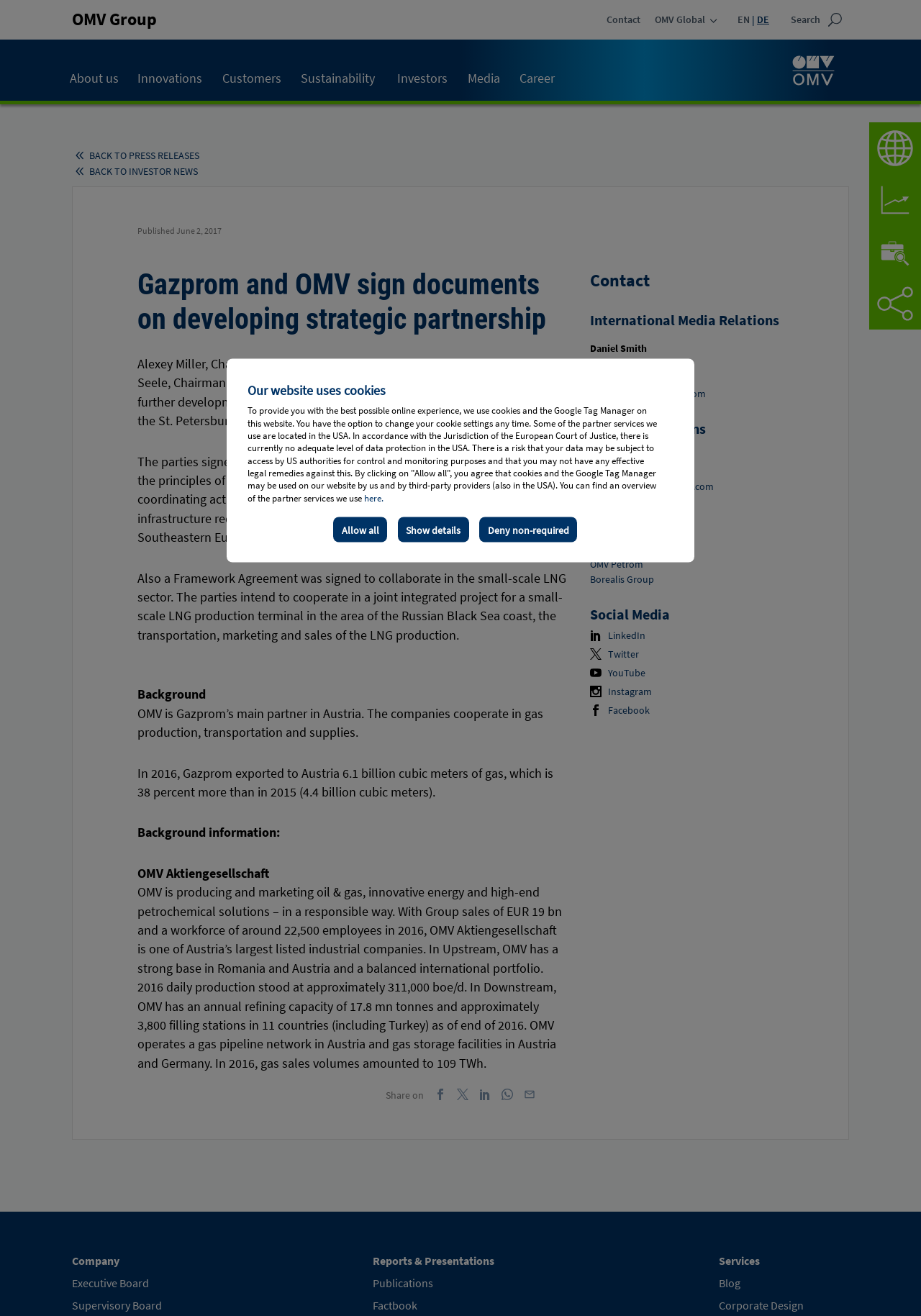What is the main topic of this webpage? Based on the screenshot, please respond with a single word or phrase.

Gazprom and OMV partnership